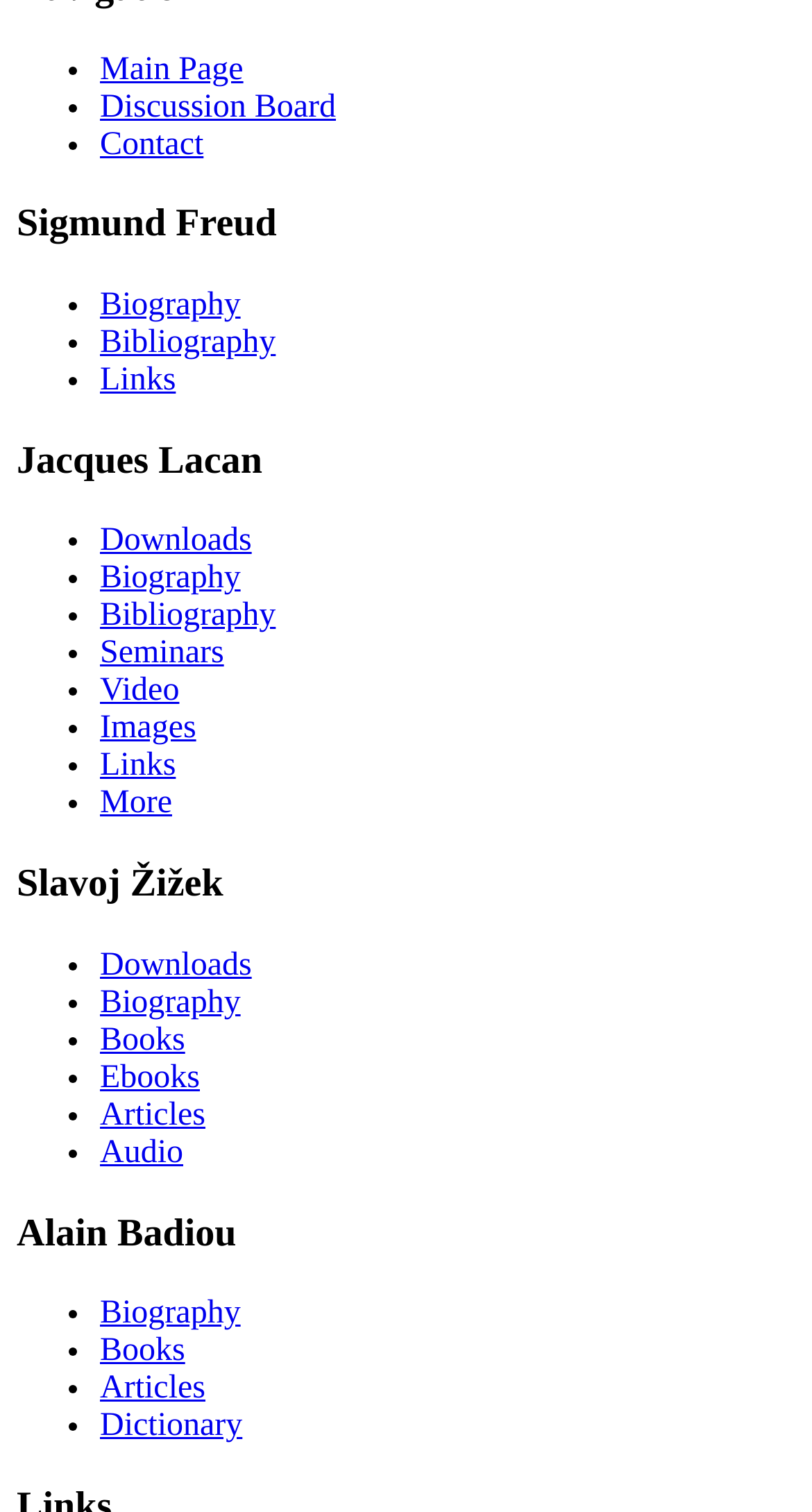Answer the question below using just one word or a short phrase: 
How many philosophers are listed?

4